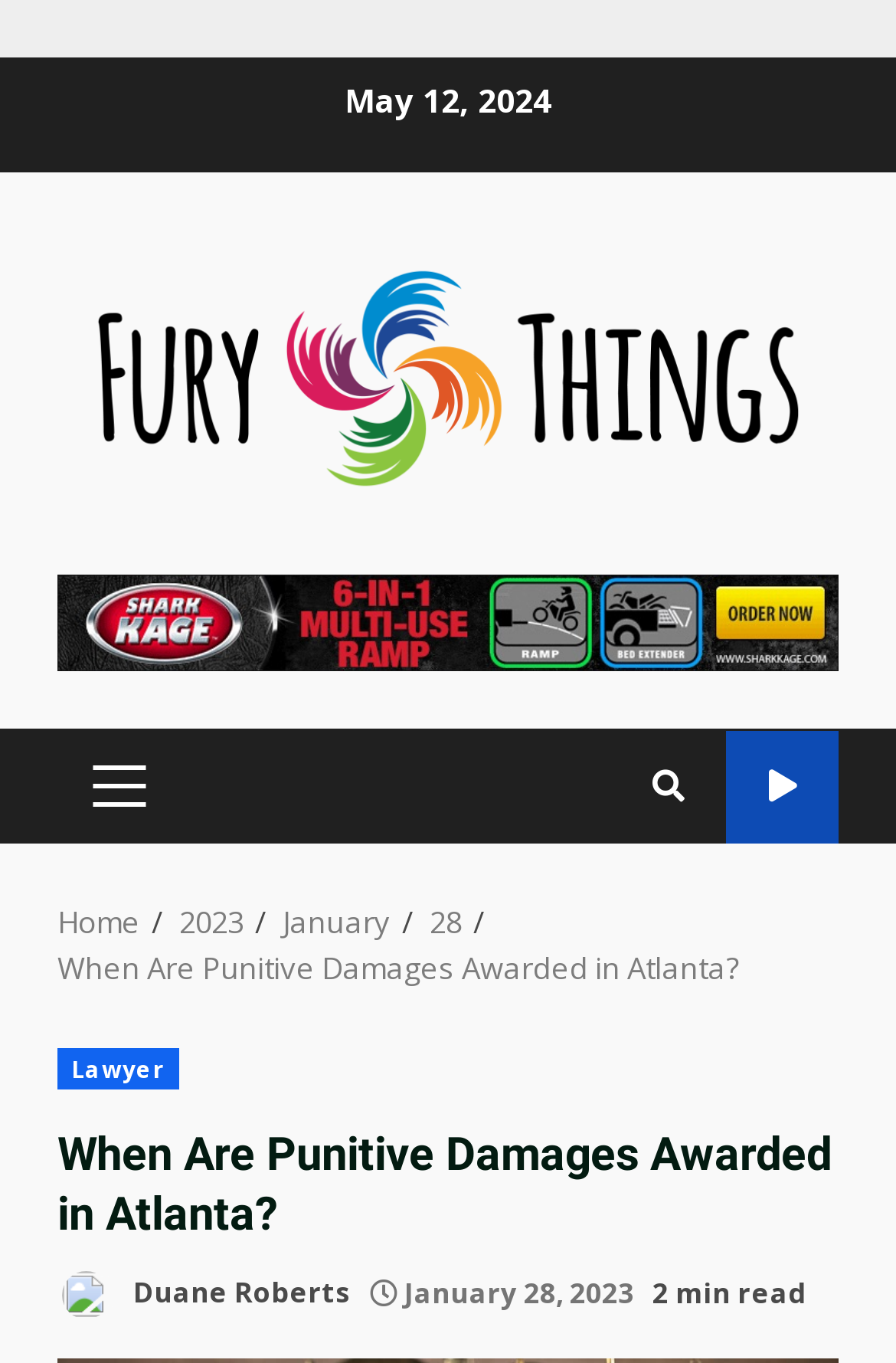Could you find the bounding box coordinates of the clickable area to complete this instruction: "read about Duane Roberts"?

[0.064, 0.929, 0.392, 0.972]